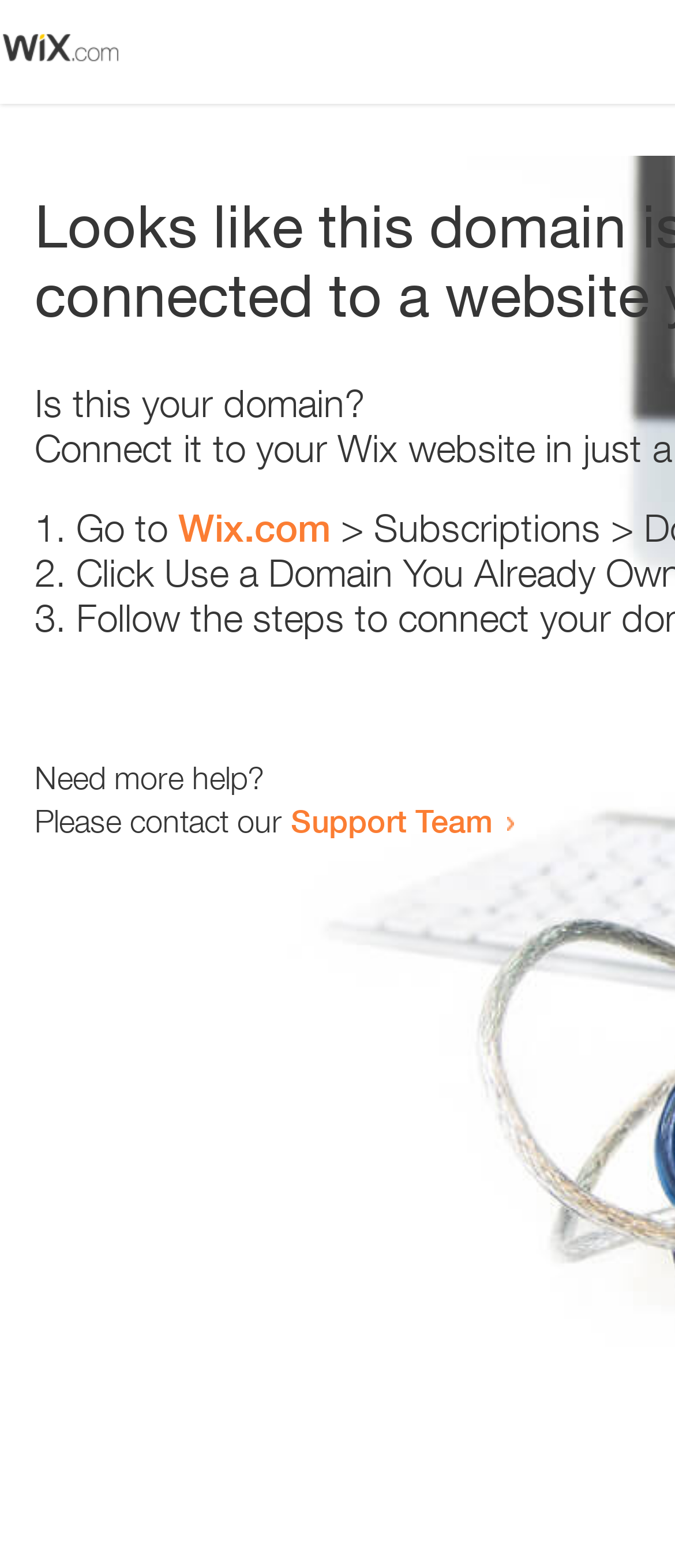Is the webpage asking a question?
We need a detailed and exhaustive answer to the question. Please elaborate.

The webpage contains a static text 'Is this your domain?' which is a question. This suggests that the webpage is asking the user a question.